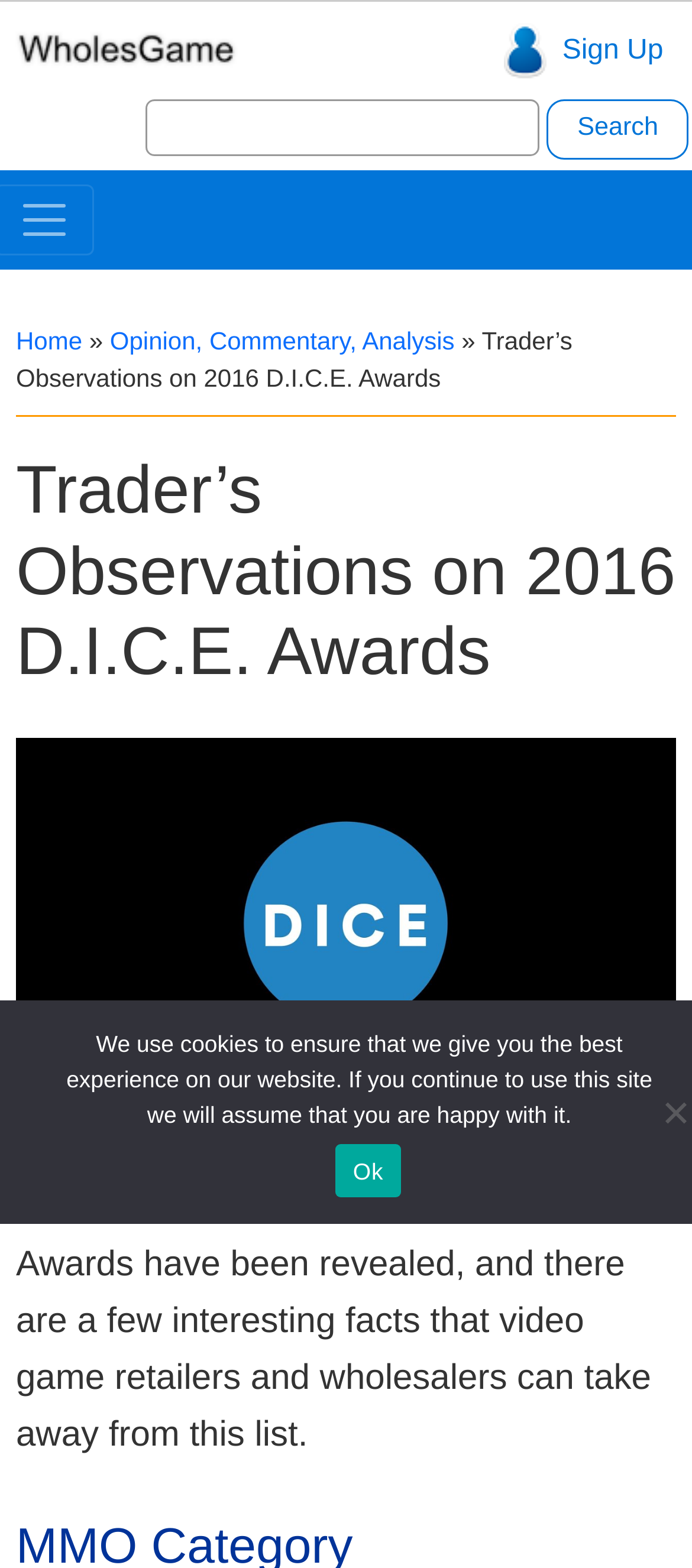Based on the description "Home", find the bounding box of the specified UI element.

[0.023, 0.208, 0.119, 0.226]